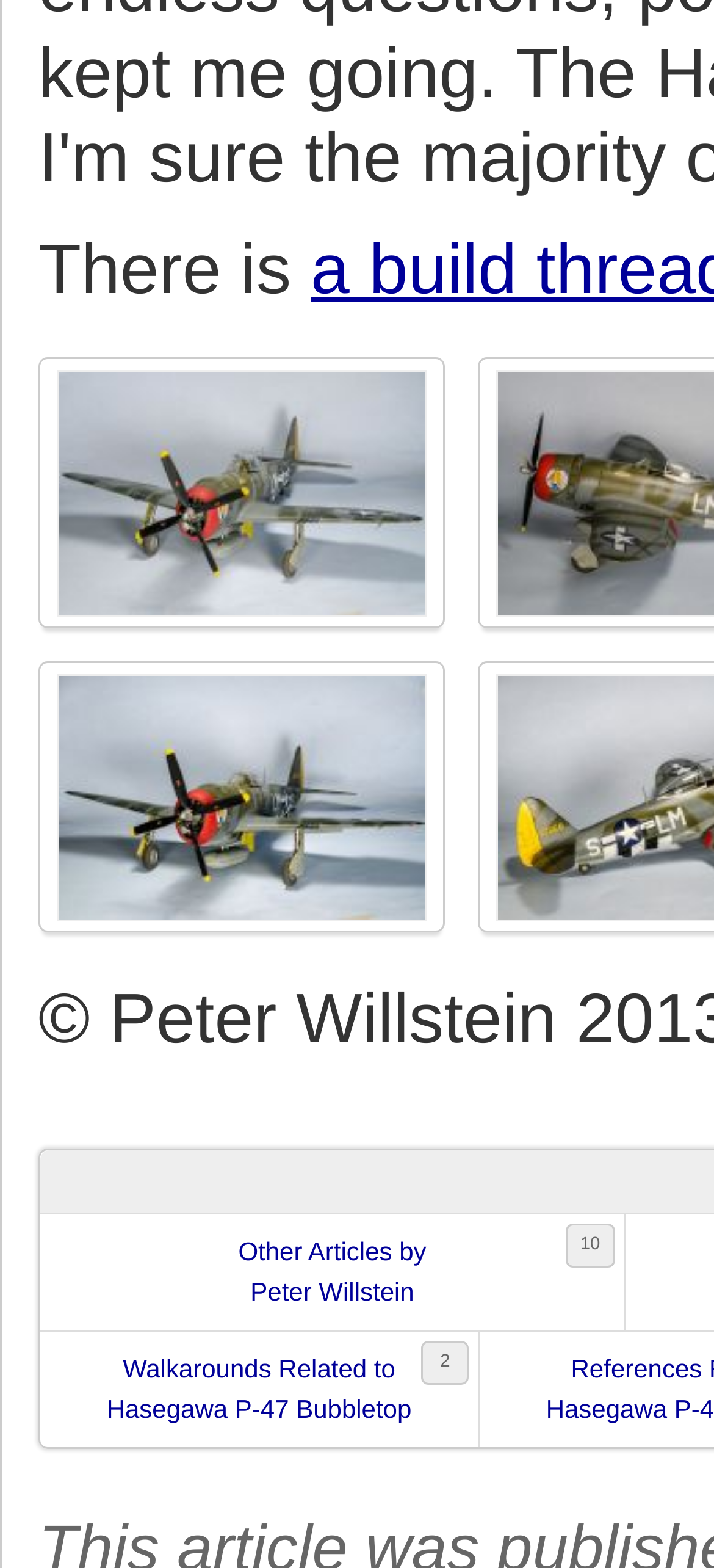Locate and provide the bounding box coordinates for the HTML element that matches this description: "Ontology Evaluation".

None